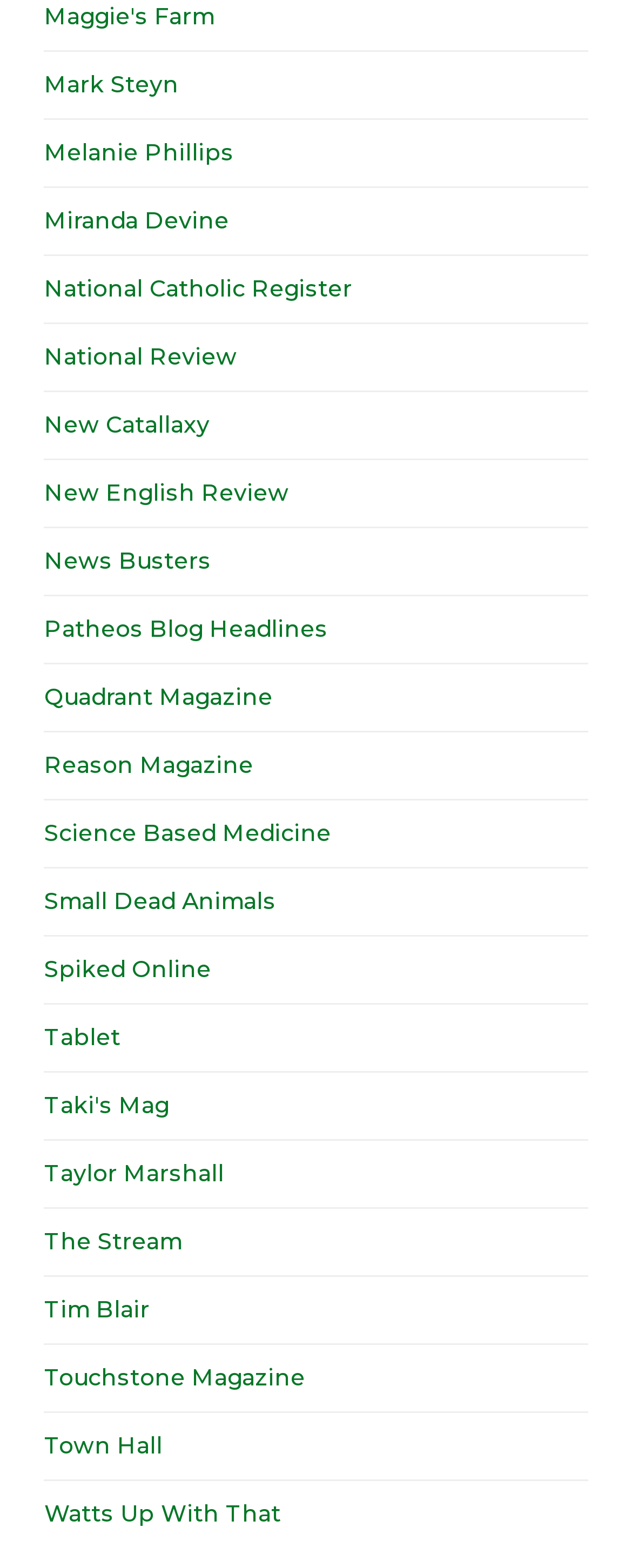Locate the bounding box coordinates of the element that should be clicked to fulfill the instruction: "visit Maggie's Farm".

[0.07, 0.001, 0.339, 0.019]